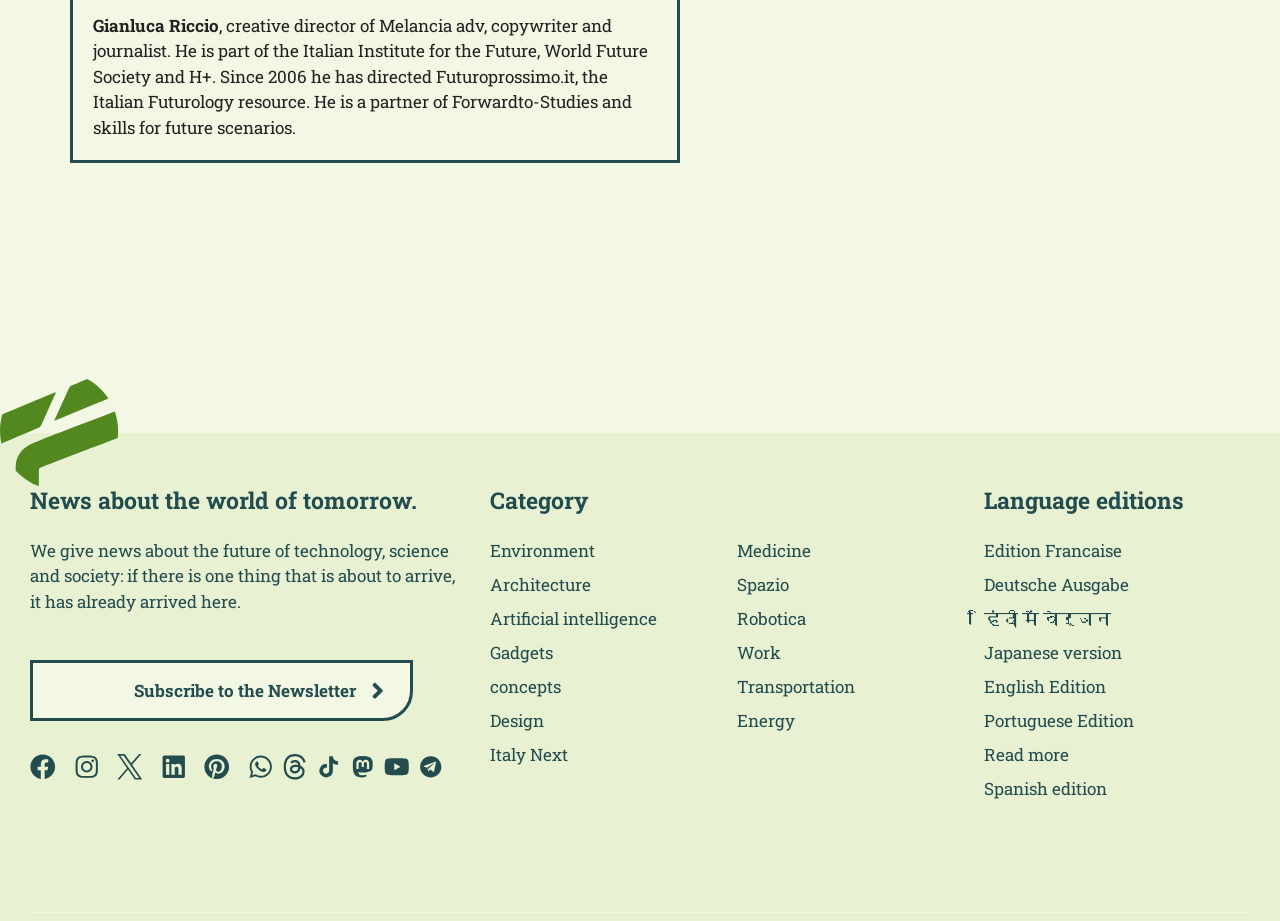Determine the bounding box coordinates of the section to be clicked to follow the instruction: "Read more about Italy Next". The coordinates should be given as four float numbers between 0 and 1, formatted as [left, top, right, bottom].

[0.383, 0.805, 0.444, 0.833]